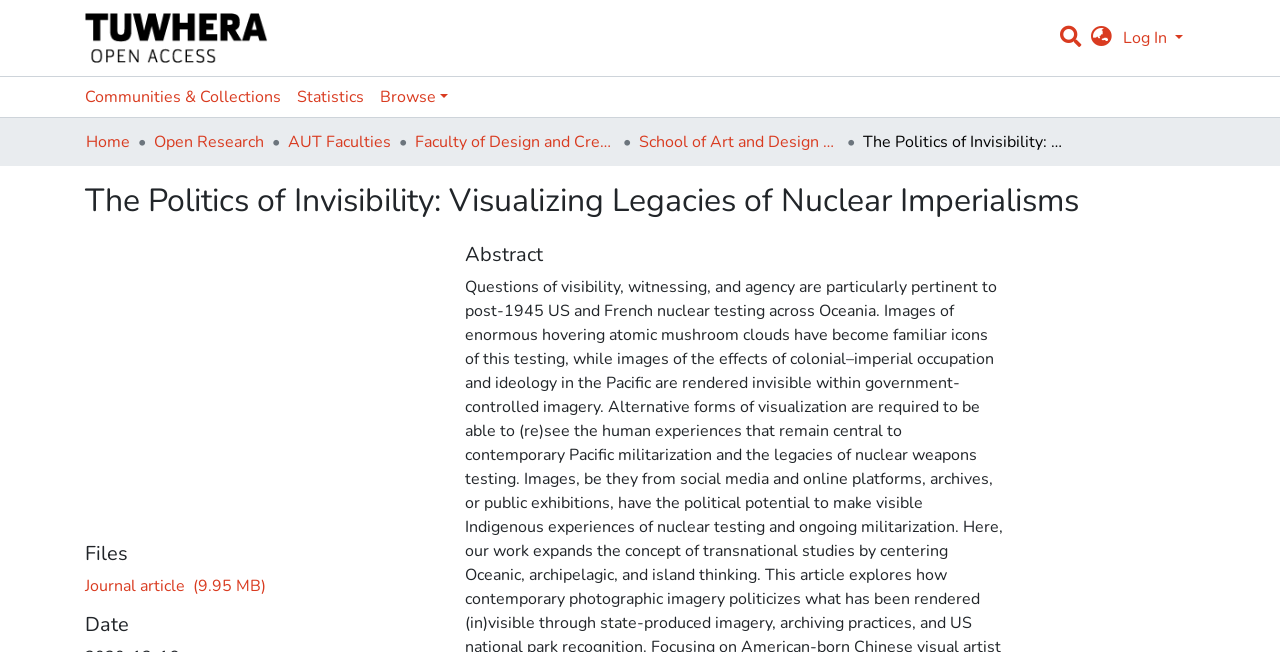Please identify the bounding box coordinates of the area that needs to be clicked to follow this instruction: "Switch language".

[0.847, 0.04, 0.874, 0.077]